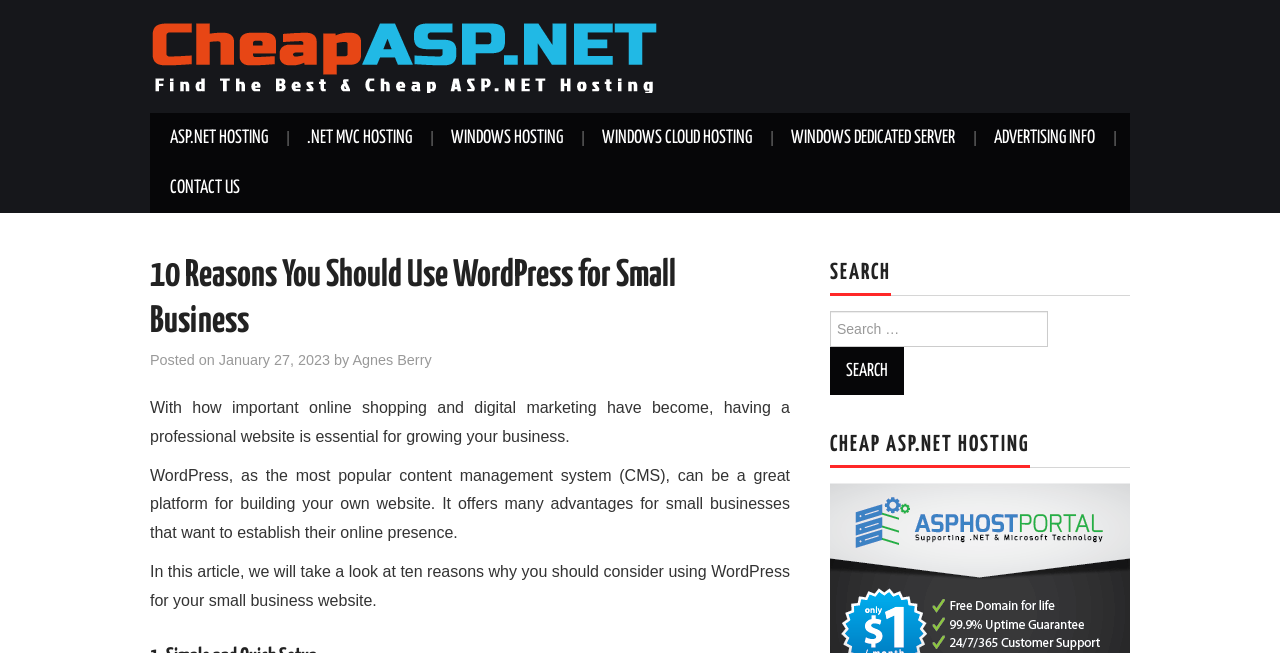Show me the bounding box coordinates of the clickable region to achieve the task as per the instruction: "Click on Cheap ASP.NET Hosting link".

[0.117, 0.072, 0.515, 0.098]